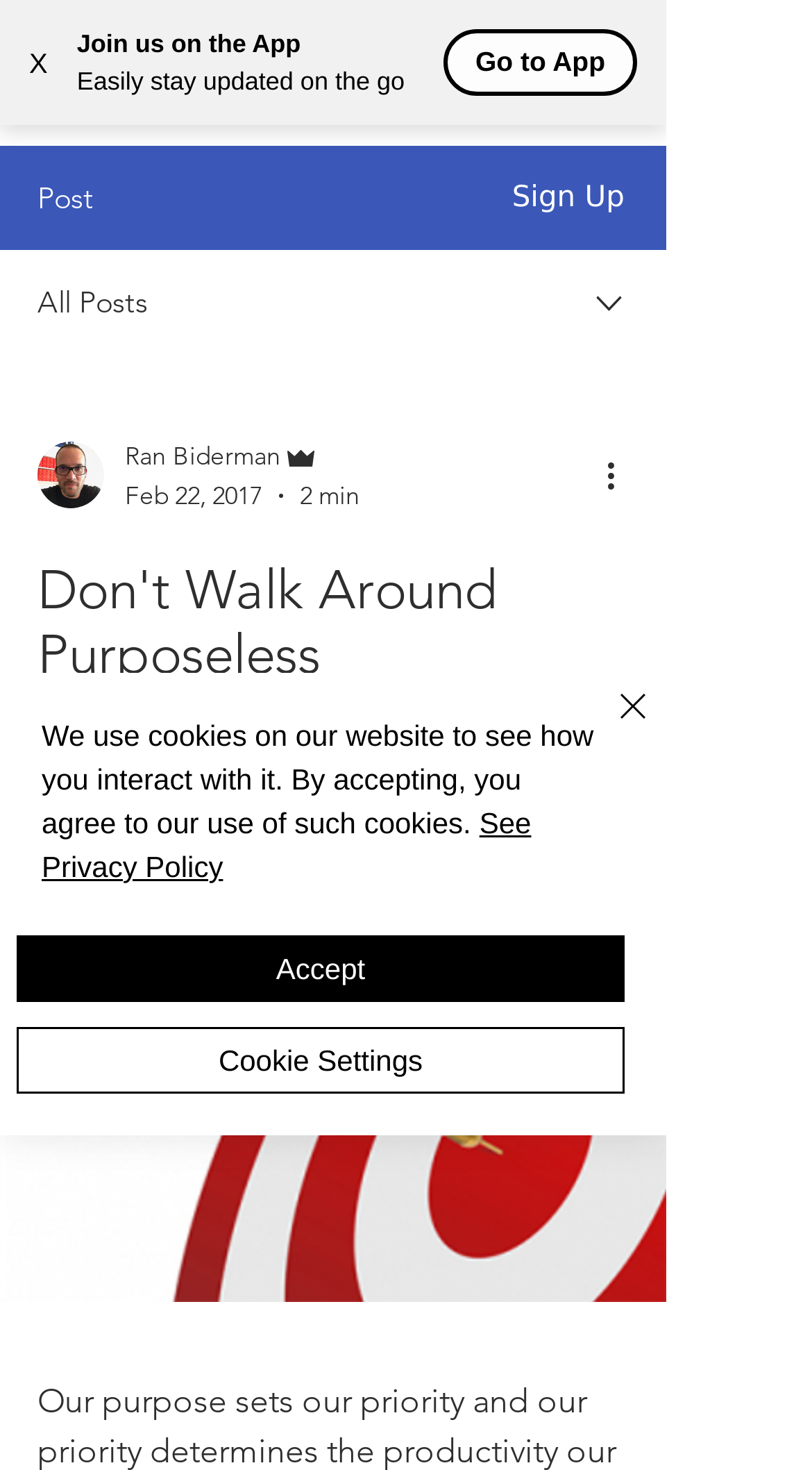Please give a short response to the question using one word or a phrase:
How many social media links are available?

3